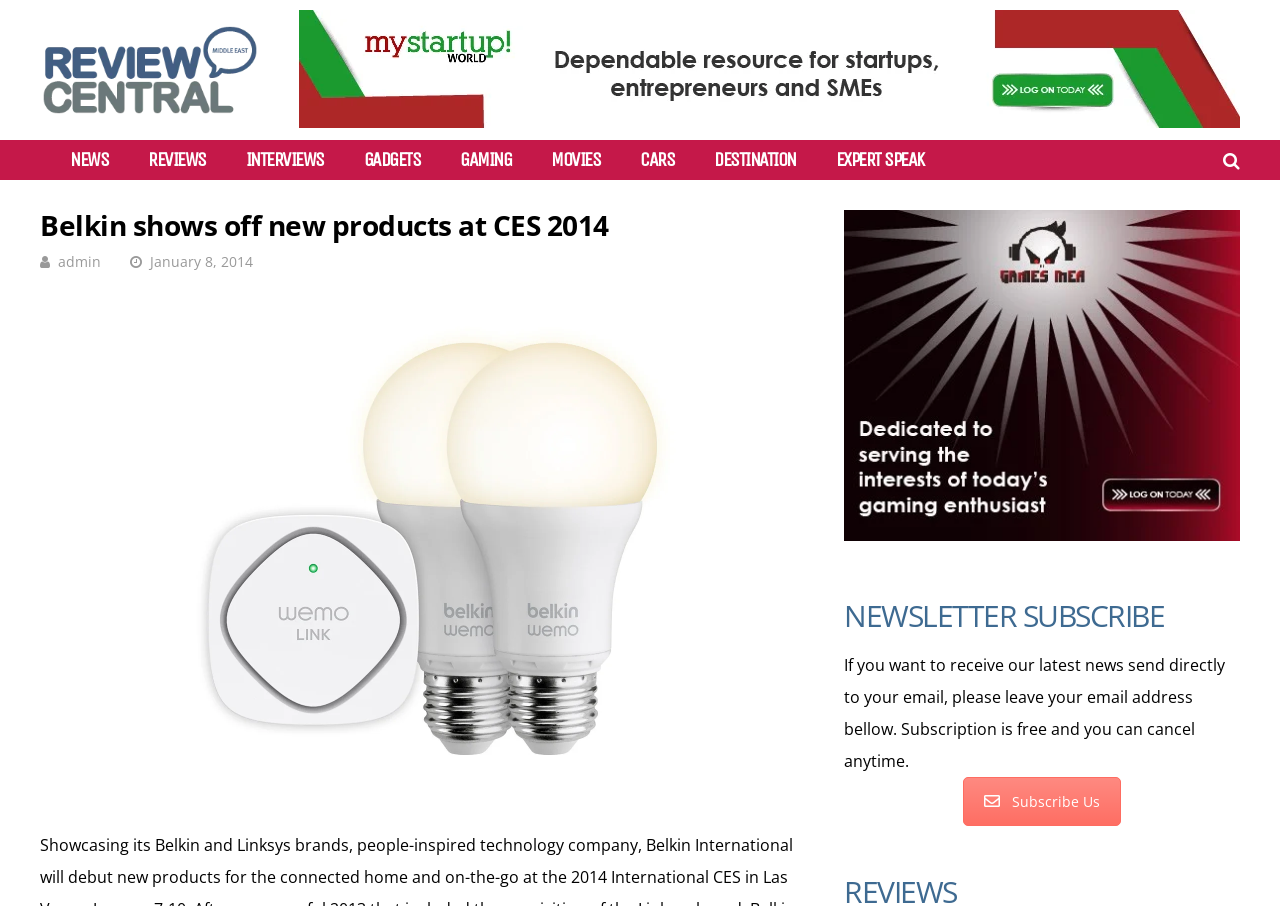Identify the bounding box coordinates of the area that should be clicked in order to complete the given instruction: "Subscribe to the newsletter". The bounding box coordinates should be four float numbers between 0 and 1, i.e., [left, top, right, bottom].

[0.752, 0.857, 0.876, 0.911]